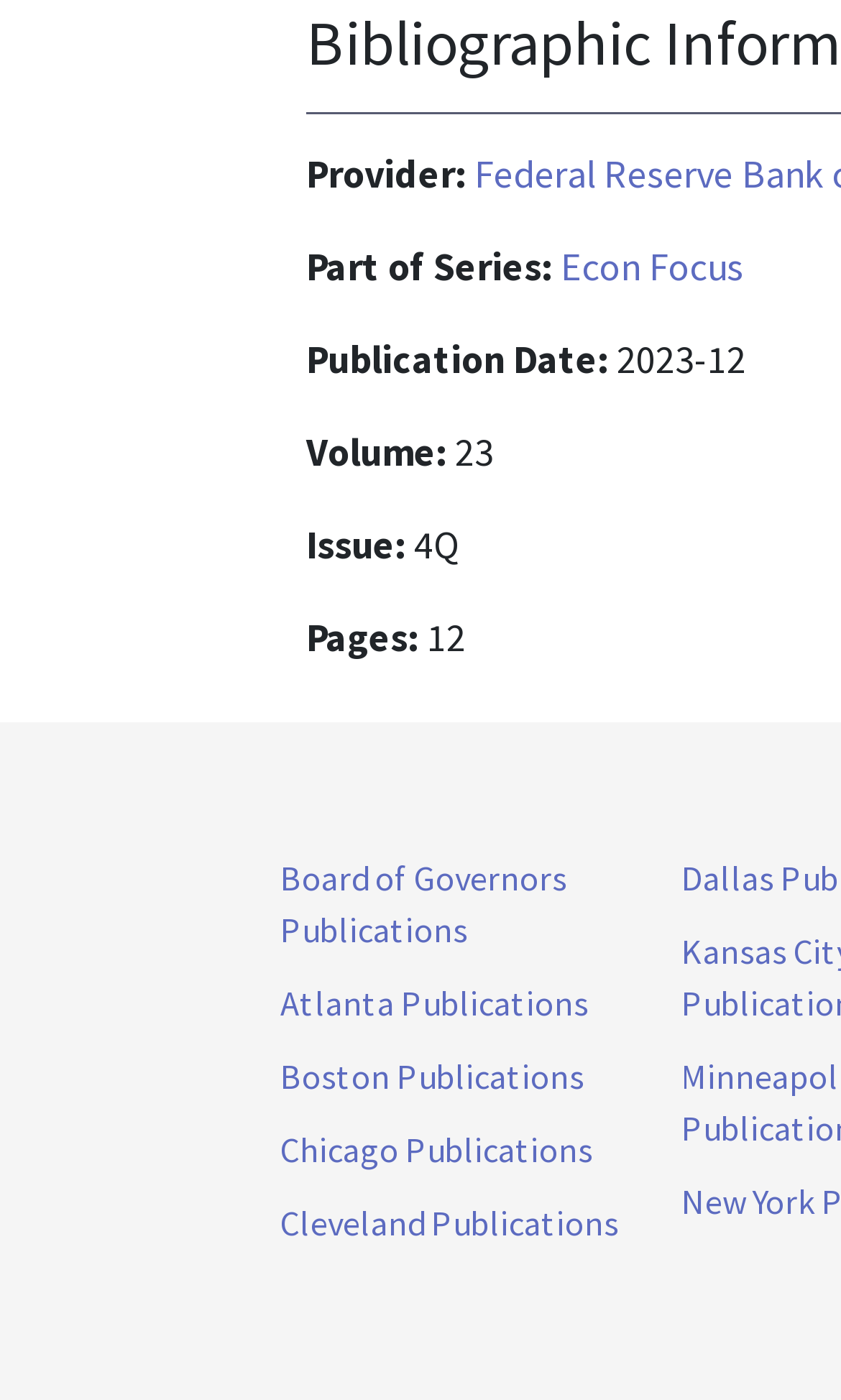Answer the following query with a single word or phrase:
How many pages does this publication have?

12